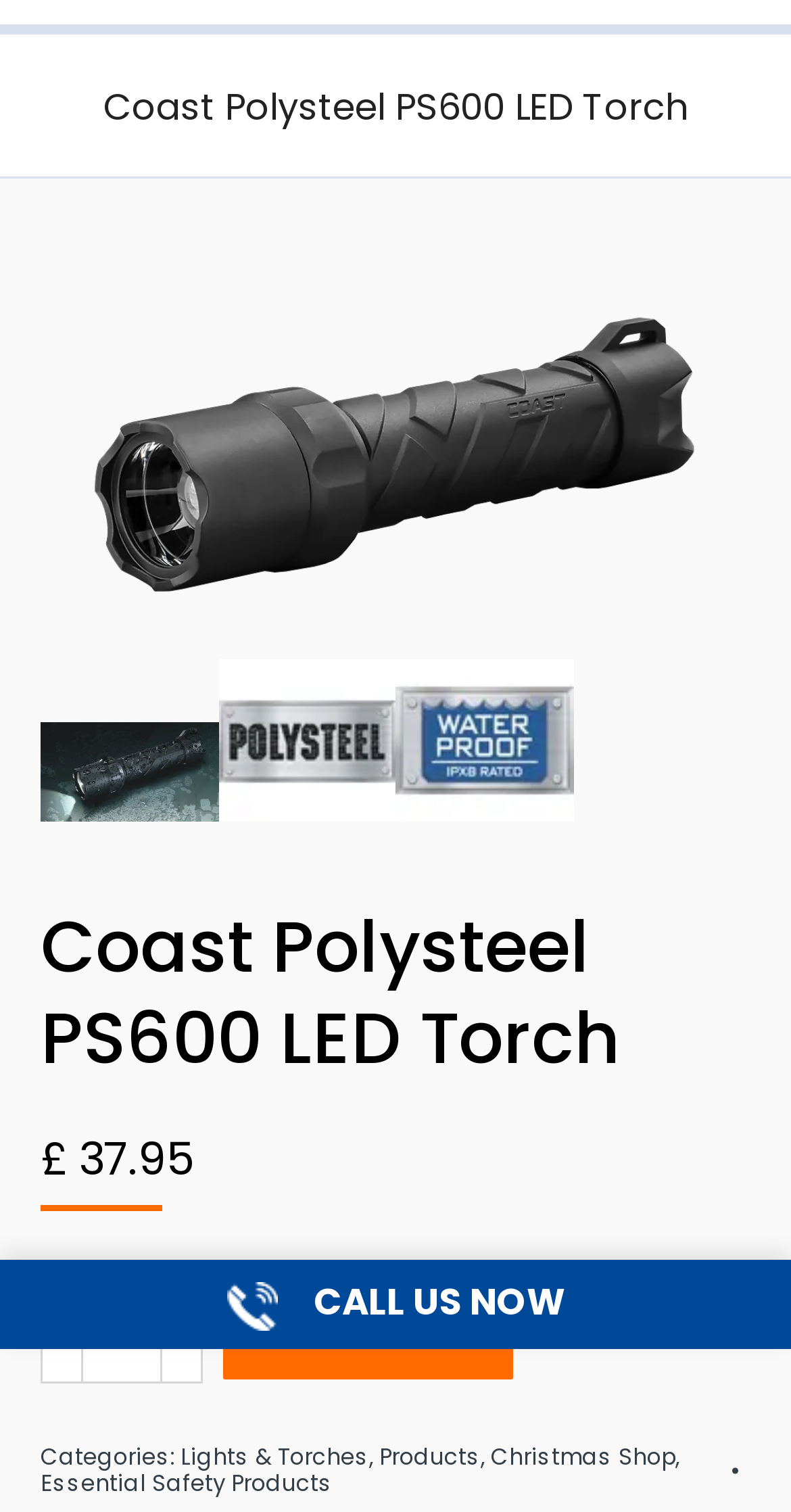How many images are there on the product page?
Look at the image and respond with a one-word or short-phrase answer.

5